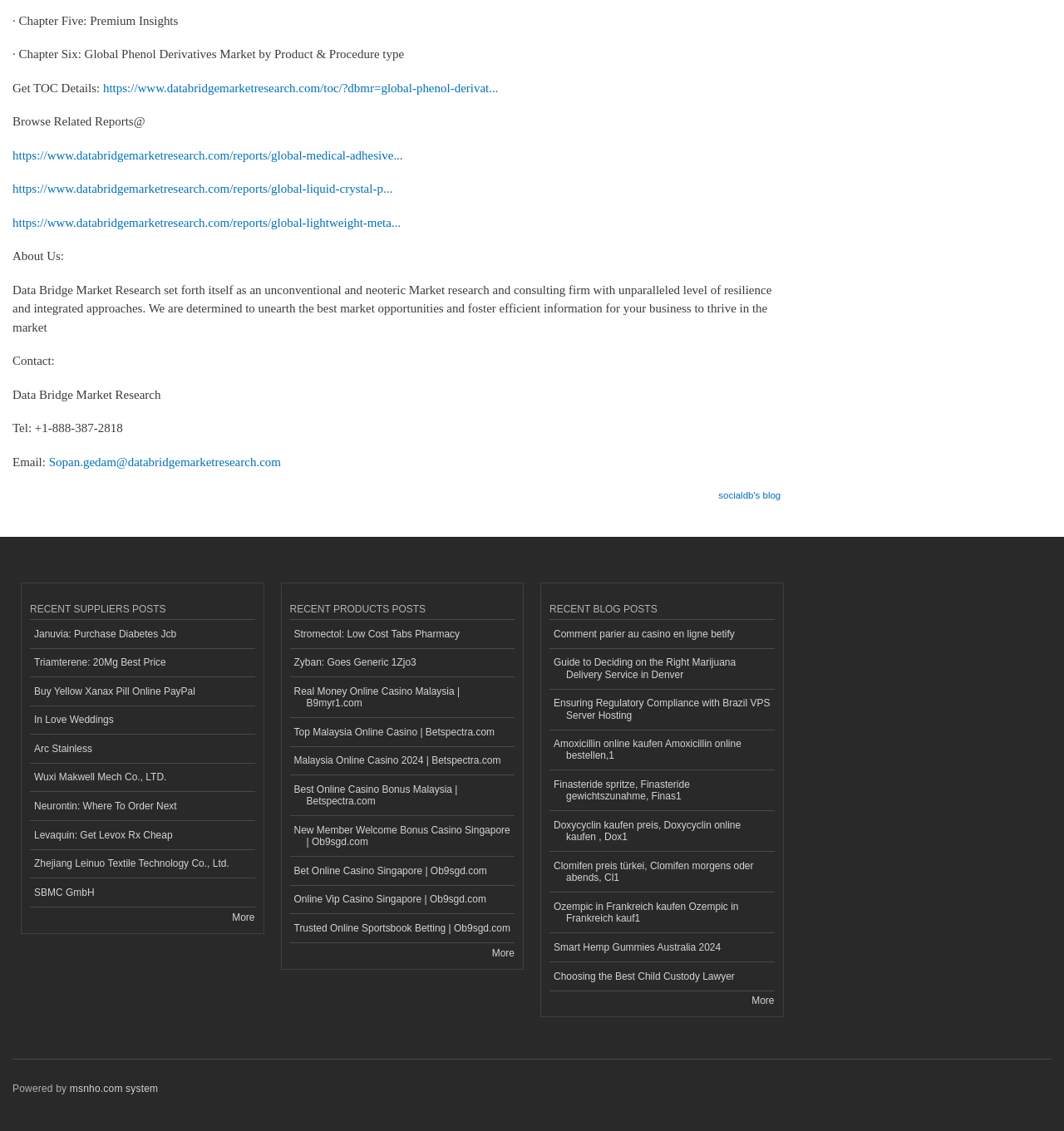What is the contact phone number of the company?
Look at the image and respond to the question as thoroughly as possible.

The answer can be found in the static text element 'Tel: +1-888-387-2818' which provides the contact phone number of the company.